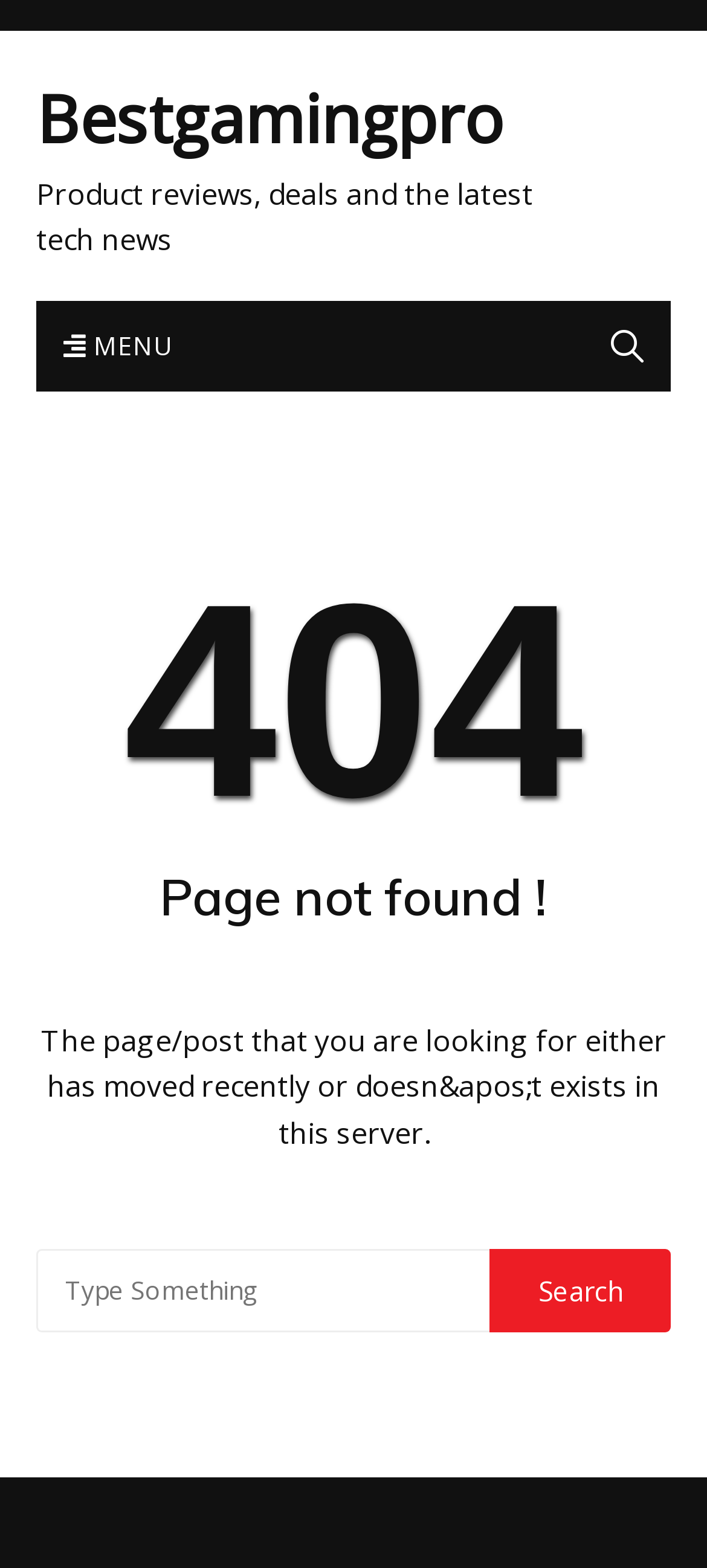What is the error message on the webpage?
Provide a one-word or short-phrase answer based on the image.

Page not found